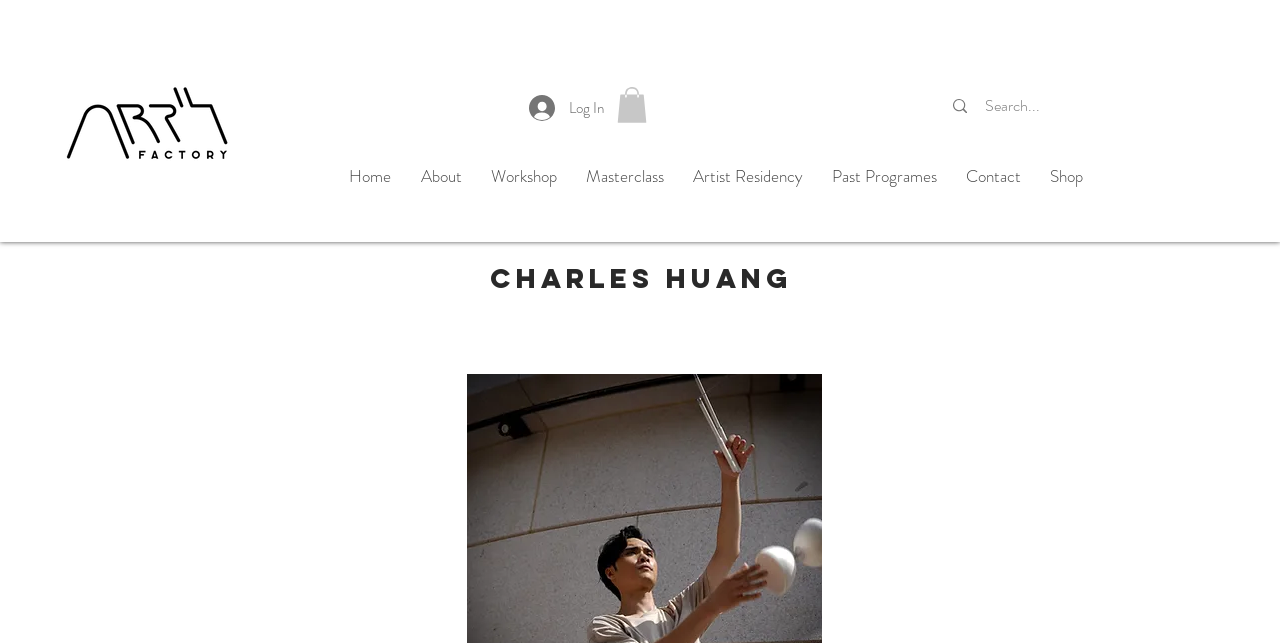Please identify the bounding box coordinates of the area that needs to be clicked to fulfill the following instruction: "View the About page."

[0.317, 0.23, 0.372, 0.289]